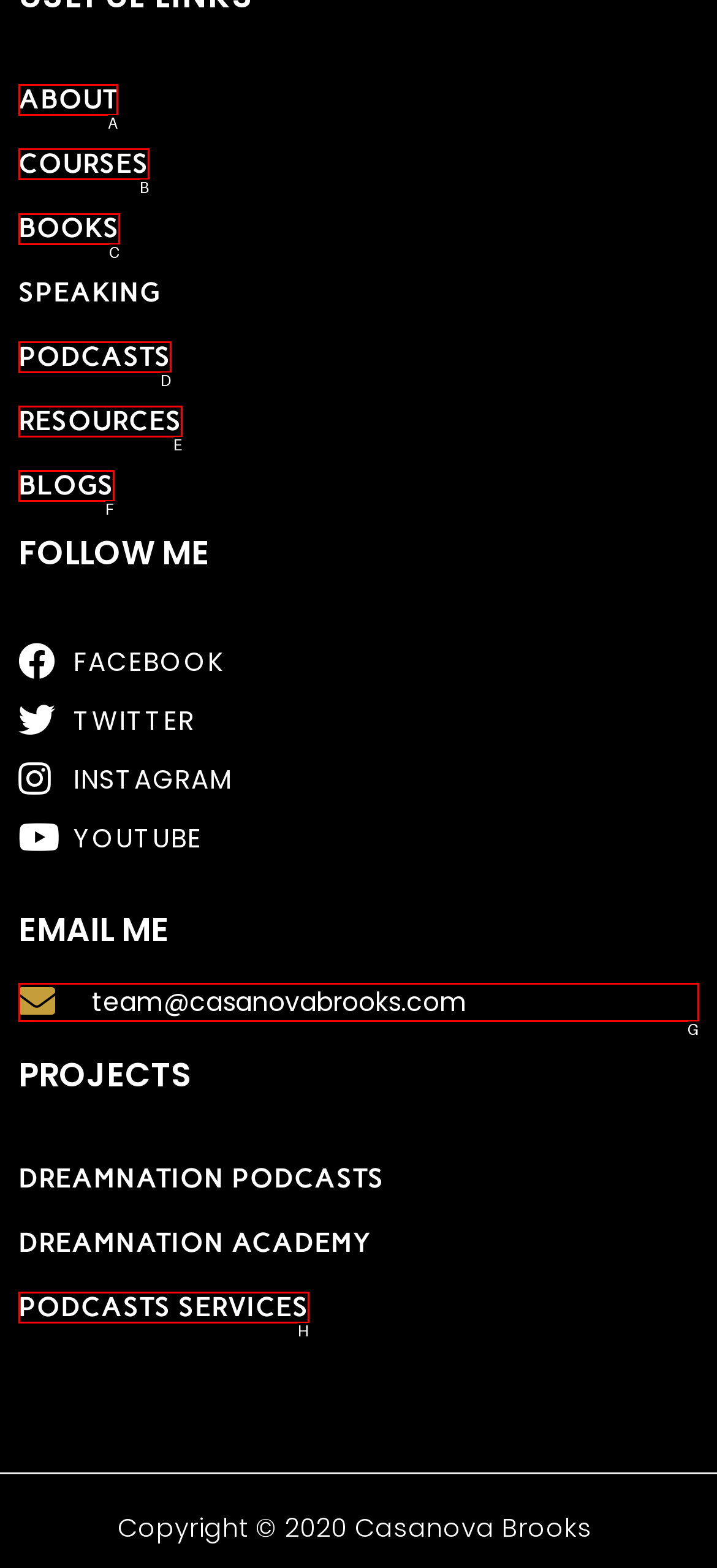Which UI element's letter should be clicked to achieve the task: check out BOOKS
Provide the letter of the correct choice directly.

C